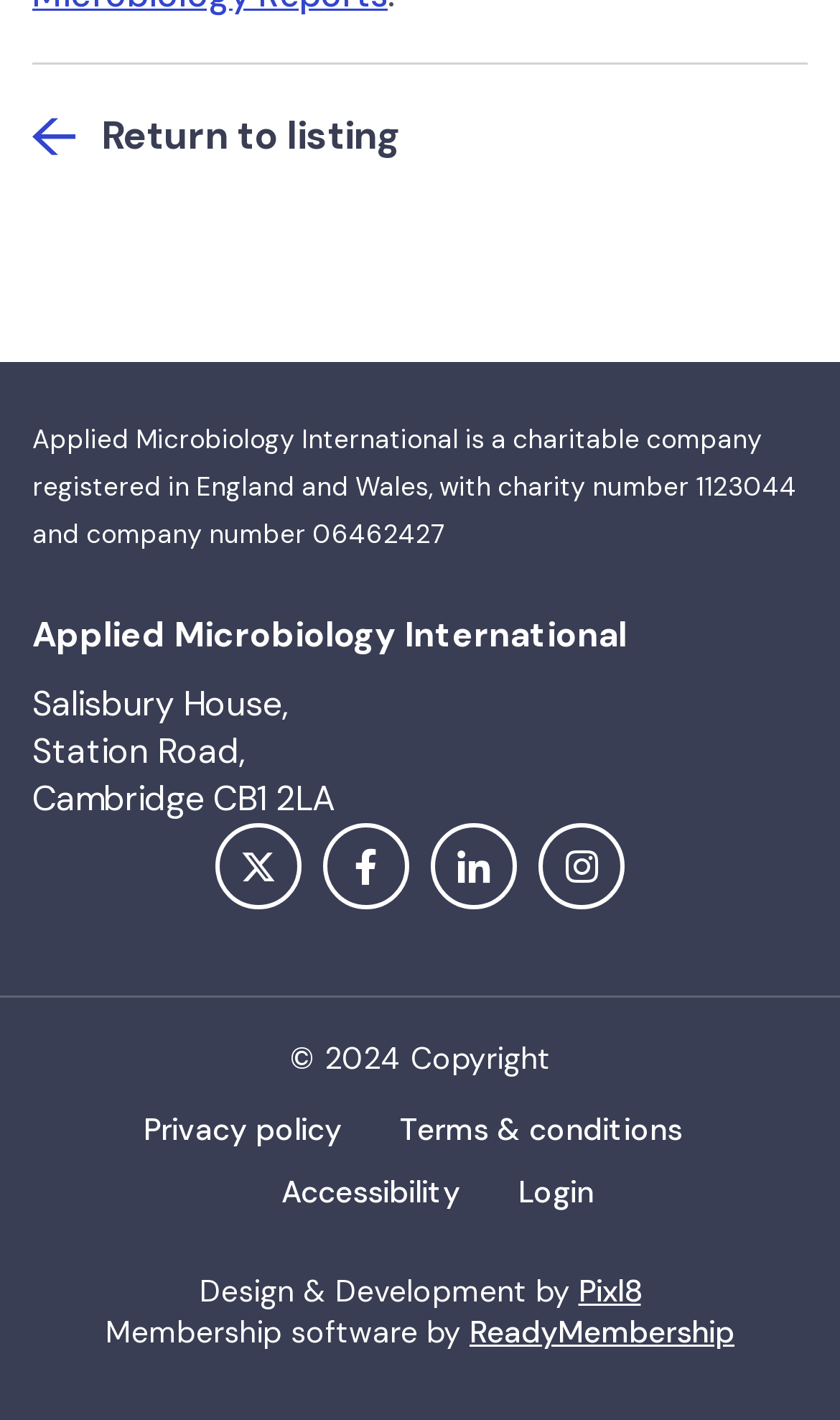Please identify the bounding box coordinates of the element's region that should be clicked to execute the following instruction: "Visit Pixl8". The bounding box coordinates must be four float numbers between 0 and 1, i.e., [left, top, right, bottom].

[0.688, 0.895, 0.763, 0.922]